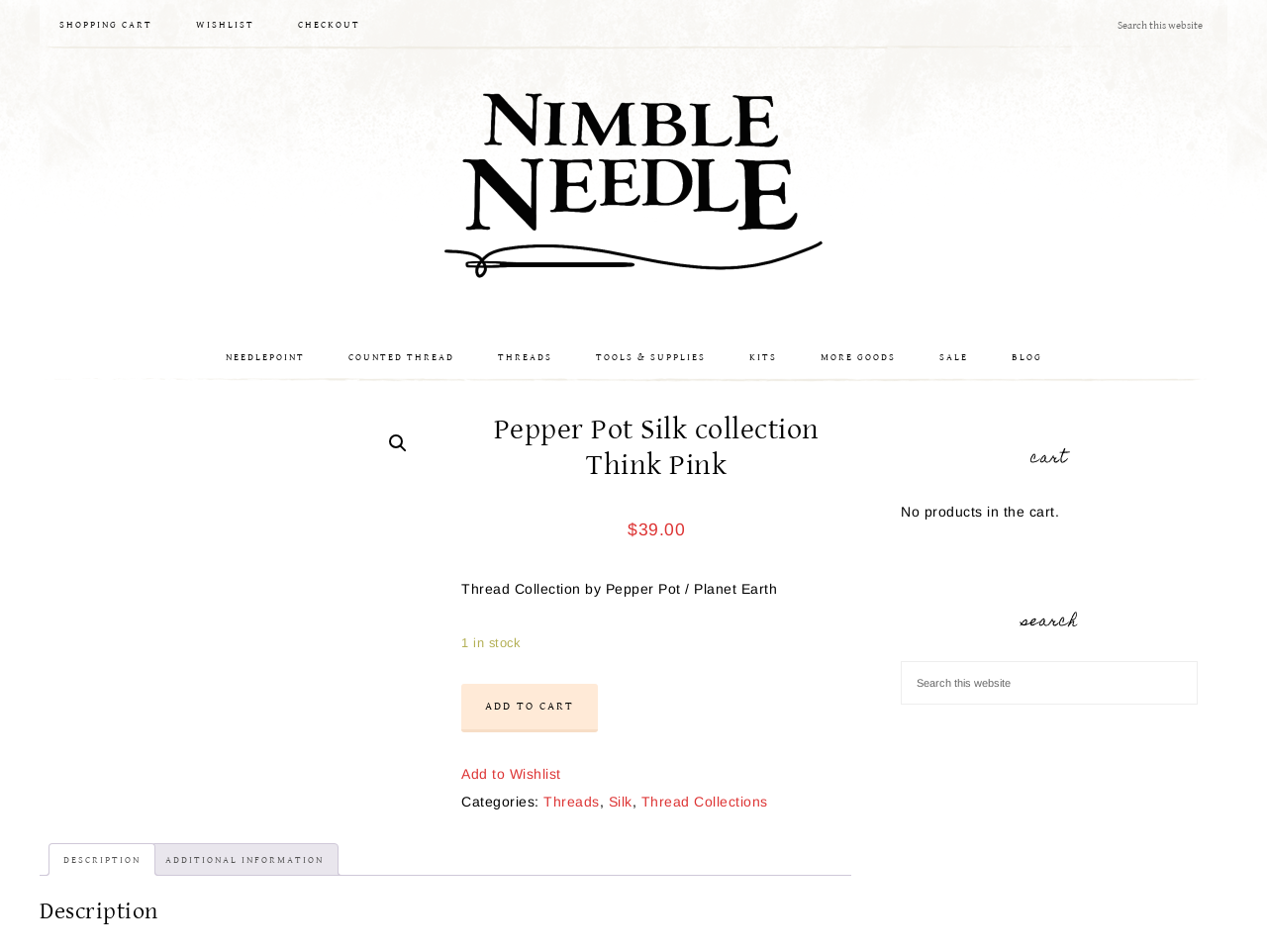Please locate the bounding box coordinates of the region I need to click to follow this instruction: "View thread collection".

[0.364, 0.432, 0.672, 0.507]